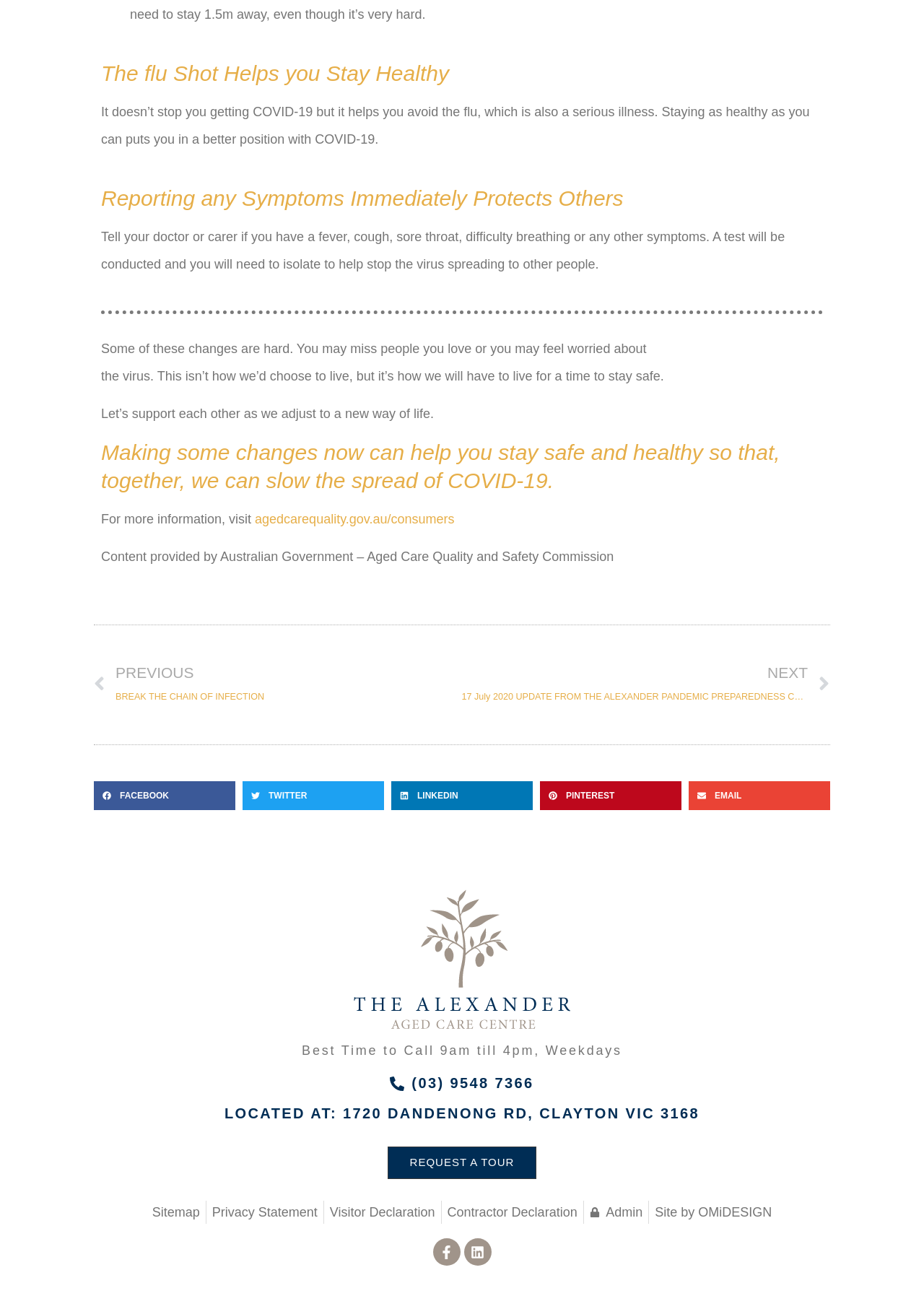Please answer the following query using a single word or phrase: 
What is the main topic of this webpage?

COVID-19 and flu prevention